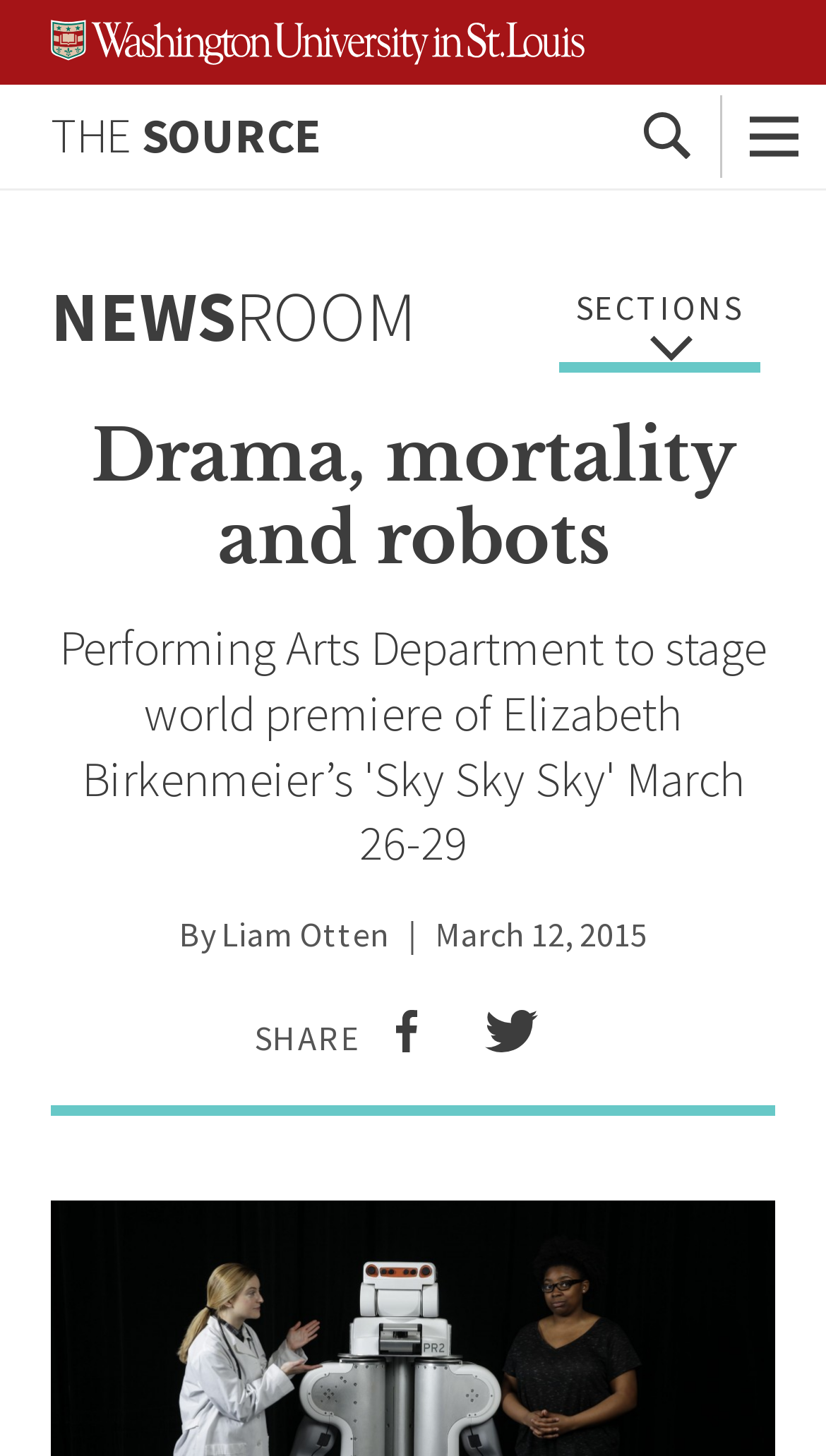Who is the author of the article?
We need a detailed and exhaustive answer to the question. Please elaborate.

I found the author's name by looking at the static text element 'By' followed by the author's name 'Liam Otten' in the article section.